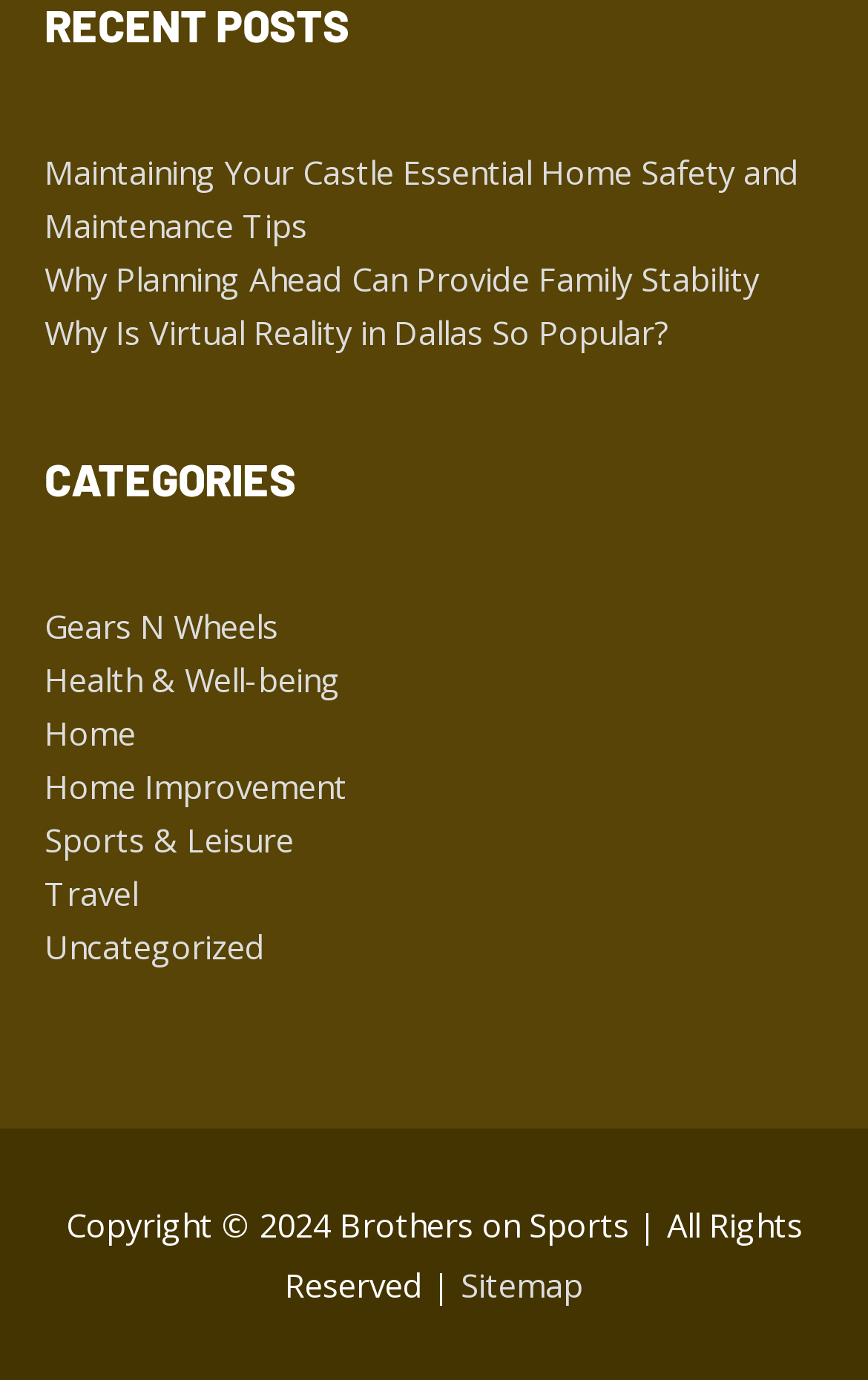Respond with a single word or phrase for the following question: 
How many categories are listed on the webpage?

8